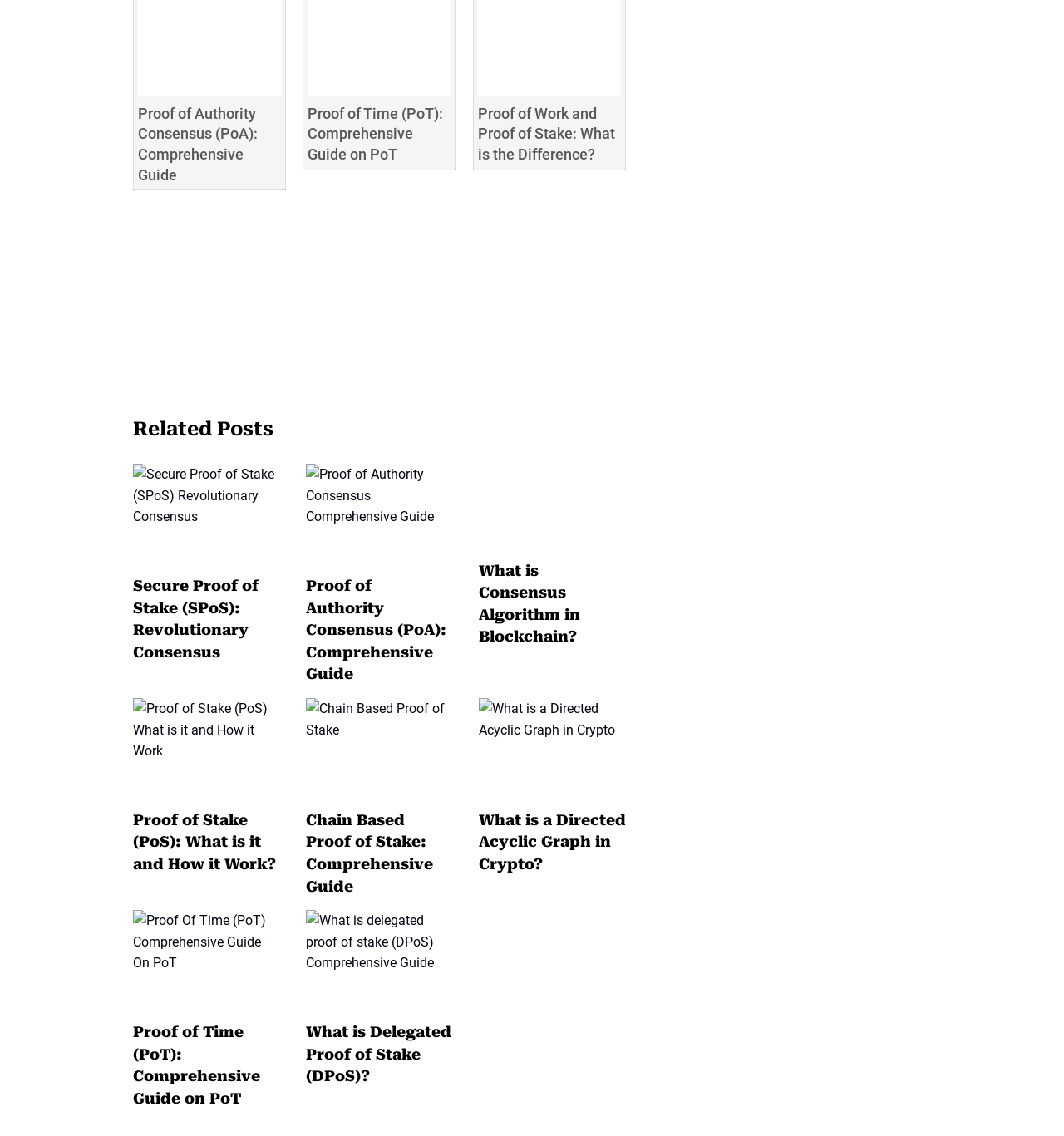Identify the bounding box coordinates of the specific part of the webpage to click to complete this instruction: "Explore Consensus Algorithm In Blockchain".

[0.45, 0.408, 0.589, 0.482]